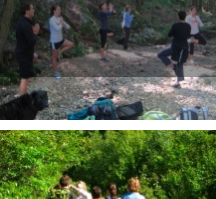Generate an in-depth description of the image.

The image captures a serene moment during a yoga hike titled "Strive to Thrive," where a group of individuals is engaged in deep practice in a natural setting. Some participants are captured in yoga poses, showcasing a blend of physical activity and mindfulness amidst the lush greenery and rocky terrain. The environment exudes tranquility, with trees and foliage framing the background, enhancing the sense of connection to nature. This gathering not only focuses on physical wellness but also emphasizes the importance of inner peace and community, encouraging individuals to strive for their dreams and embrace joy in every moment. The image embodies the essence of transformation and rejuvenation, where participants are not just engaging in yoga, but also celebrating life and the beauty of the outdoors.